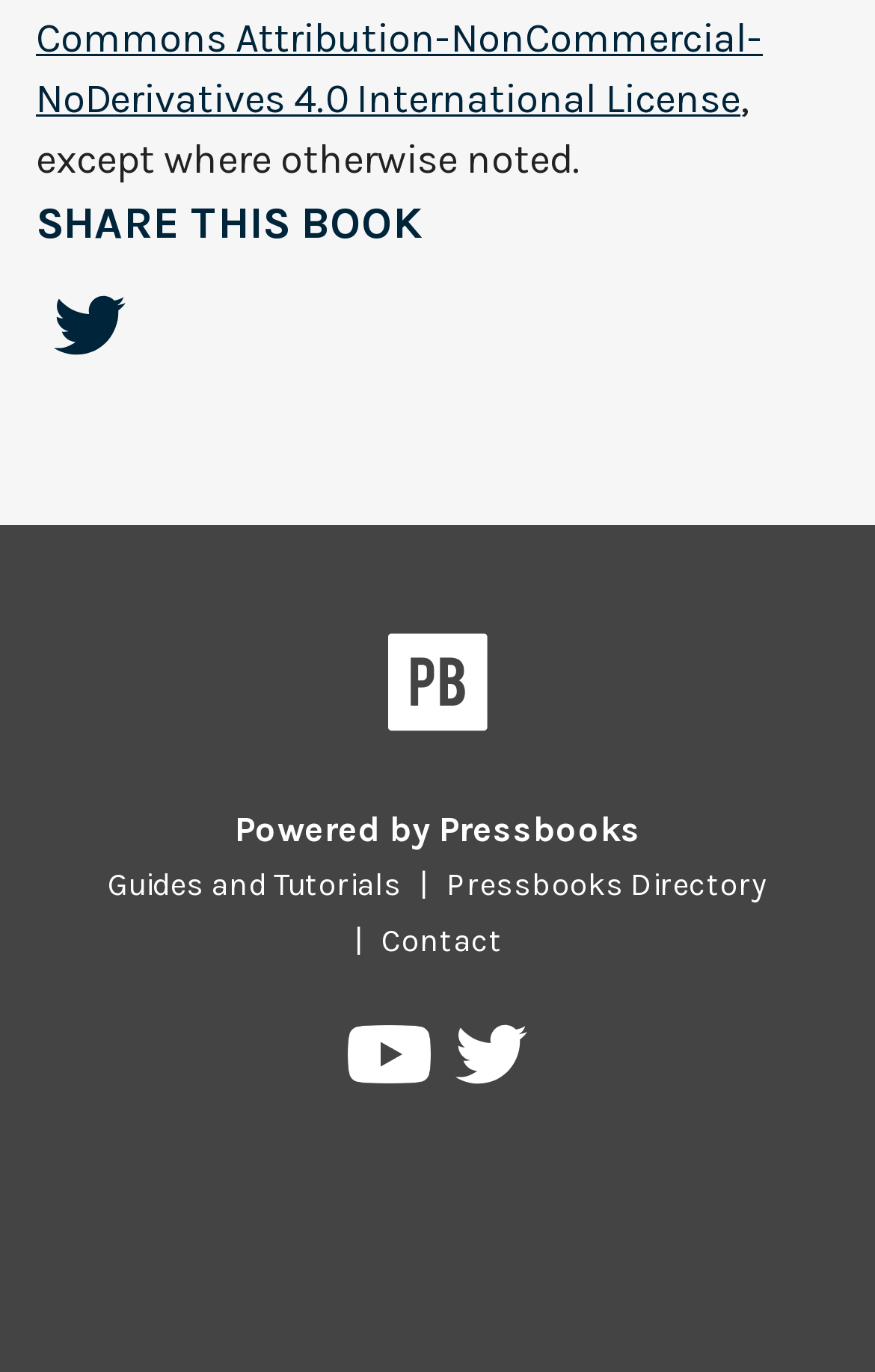Identify the bounding box for the UI element specified in this description: "Share on Twitter". The coordinates must be four float numbers between 0 and 1, formatted as [left, top, right, bottom].

[0.041, 0.213, 0.164, 0.277]